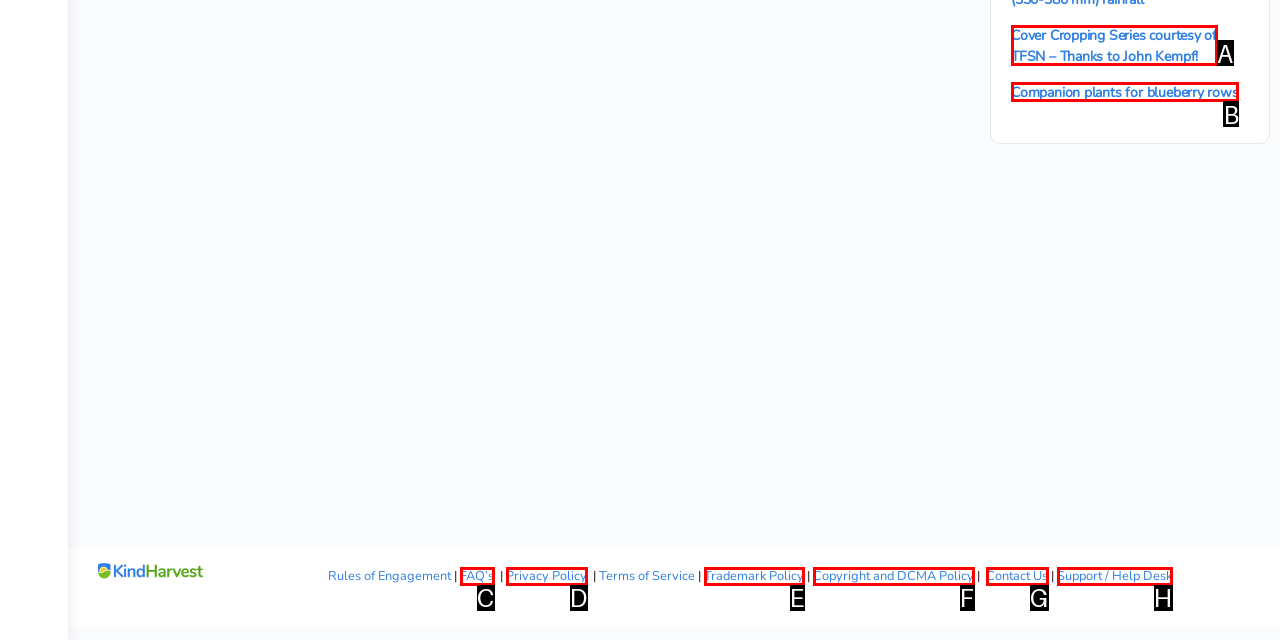Find the HTML element that matches the description: Support / Help Desk
Respond with the corresponding letter from the choices provided.

H